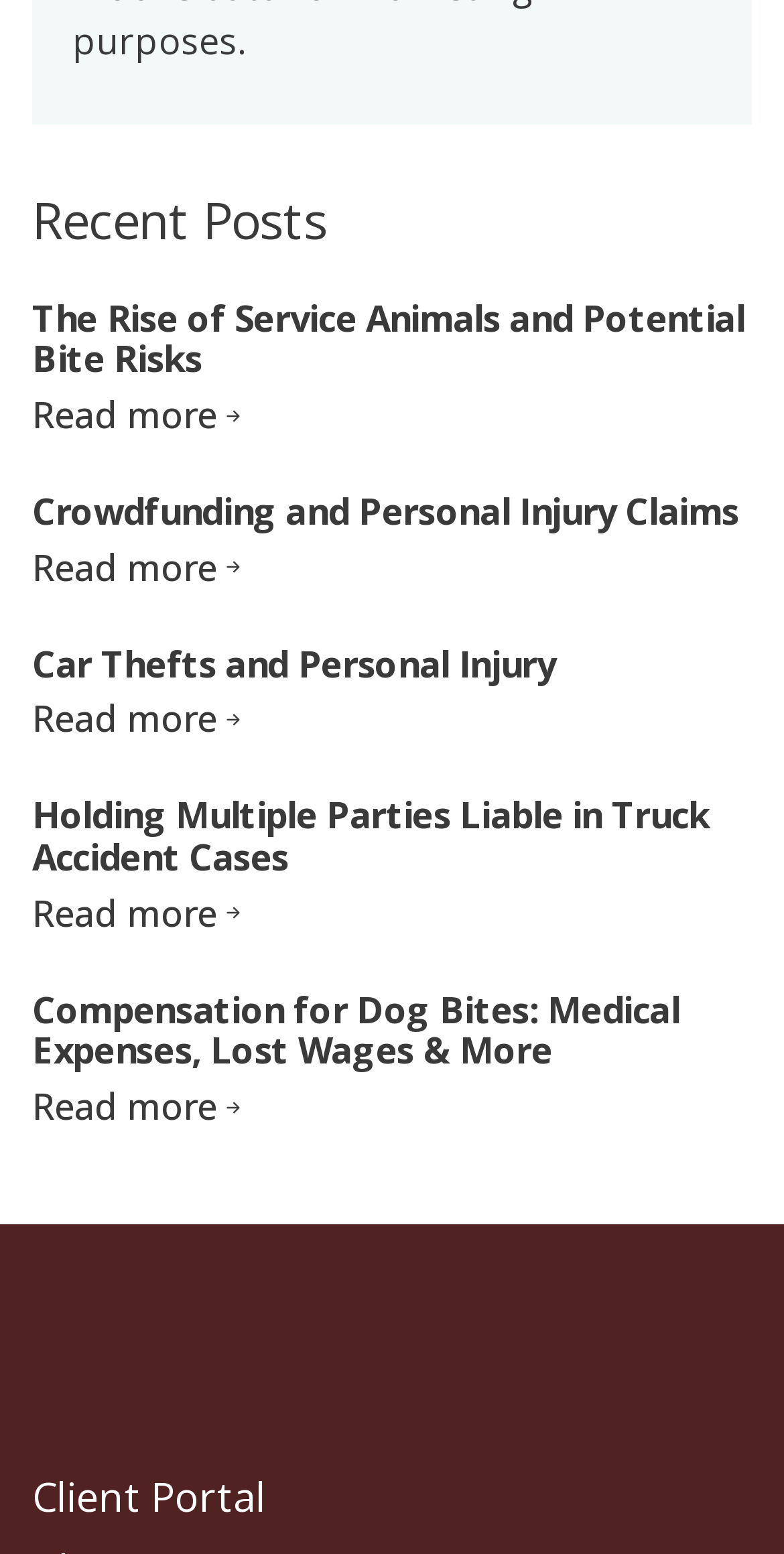Please locate the bounding box coordinates for the element that should be clicked to achieve the following instruction: "Check the link 'Proudly powered by WordPress'". Ensure the coordinates are given as four float numbers between 0 and 1, i.e., [left, top, right, bottom].

None